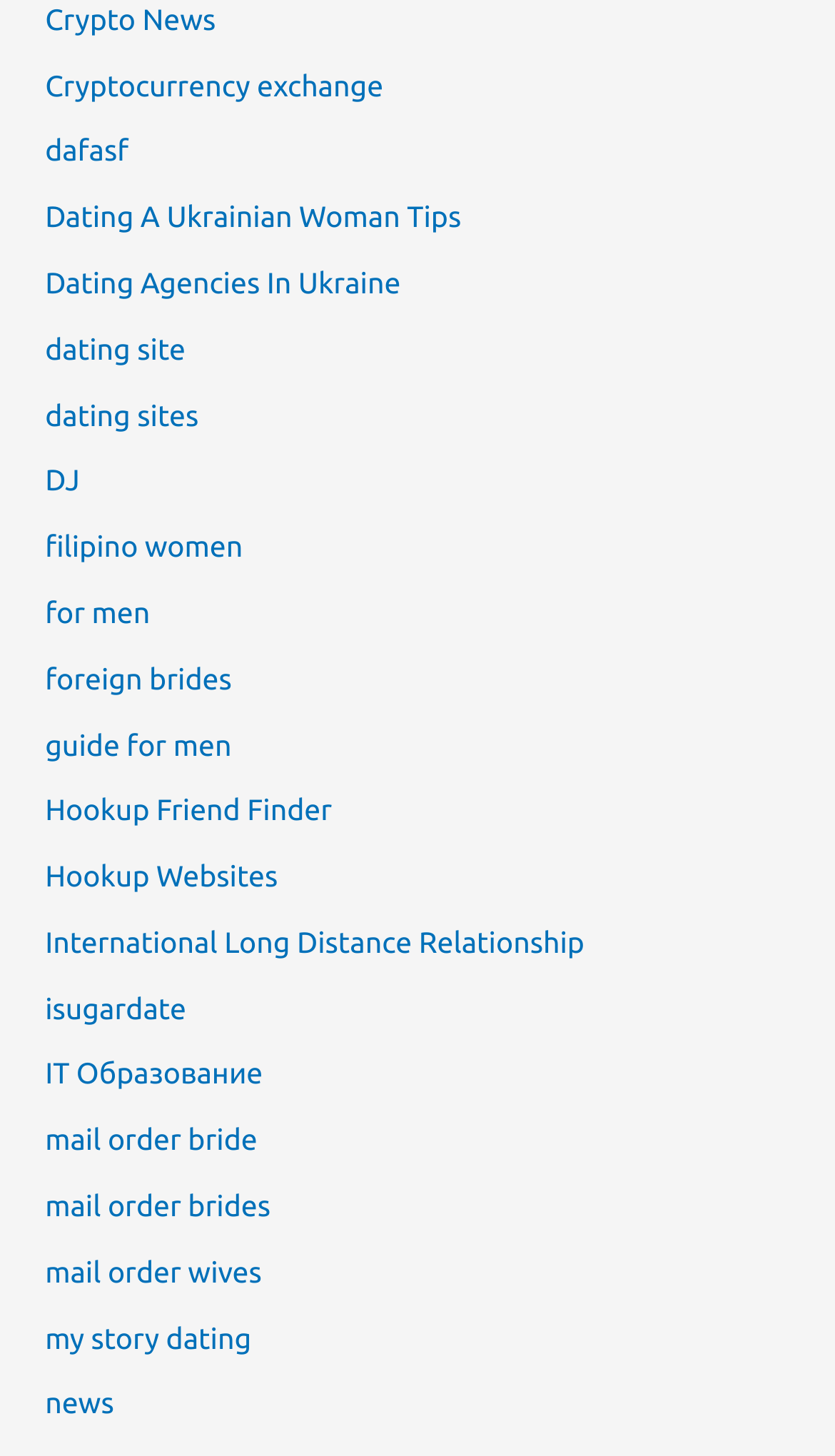Using the provided element description "Dating A Ukrainian Woman Tips", determine the bounding box coordinates of the UI element.

[0.054, 0.137, 0.552, 0.161]